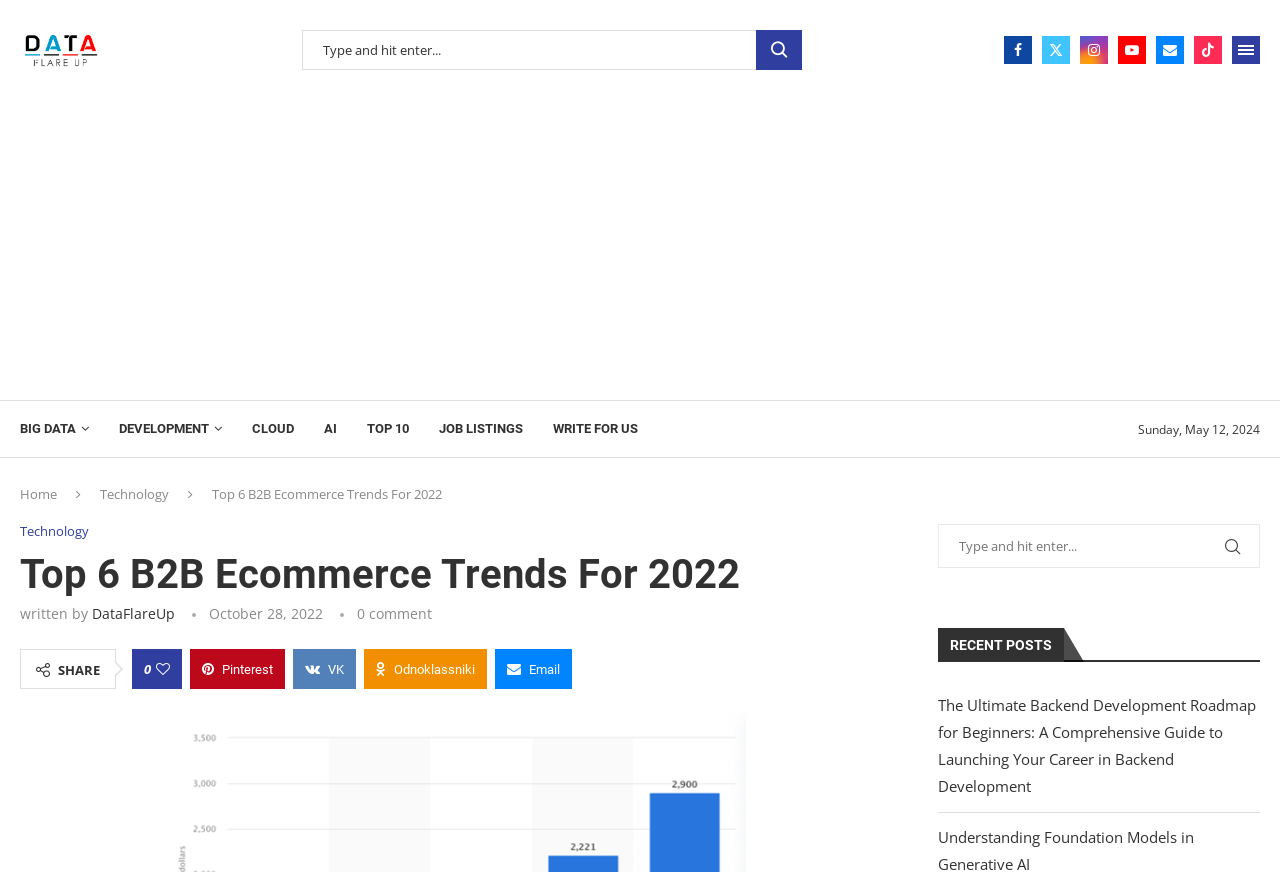Specify the bounding box coordinates of the area to click in order to execute this command: 'Read the article about Backend Development Roadmap'. The coordinates should consist of four float numbers ranging from 0 to 1, and should be formatted as [left, top, right, bottom].

[0.733, 0.797, 0.981, 0.913]